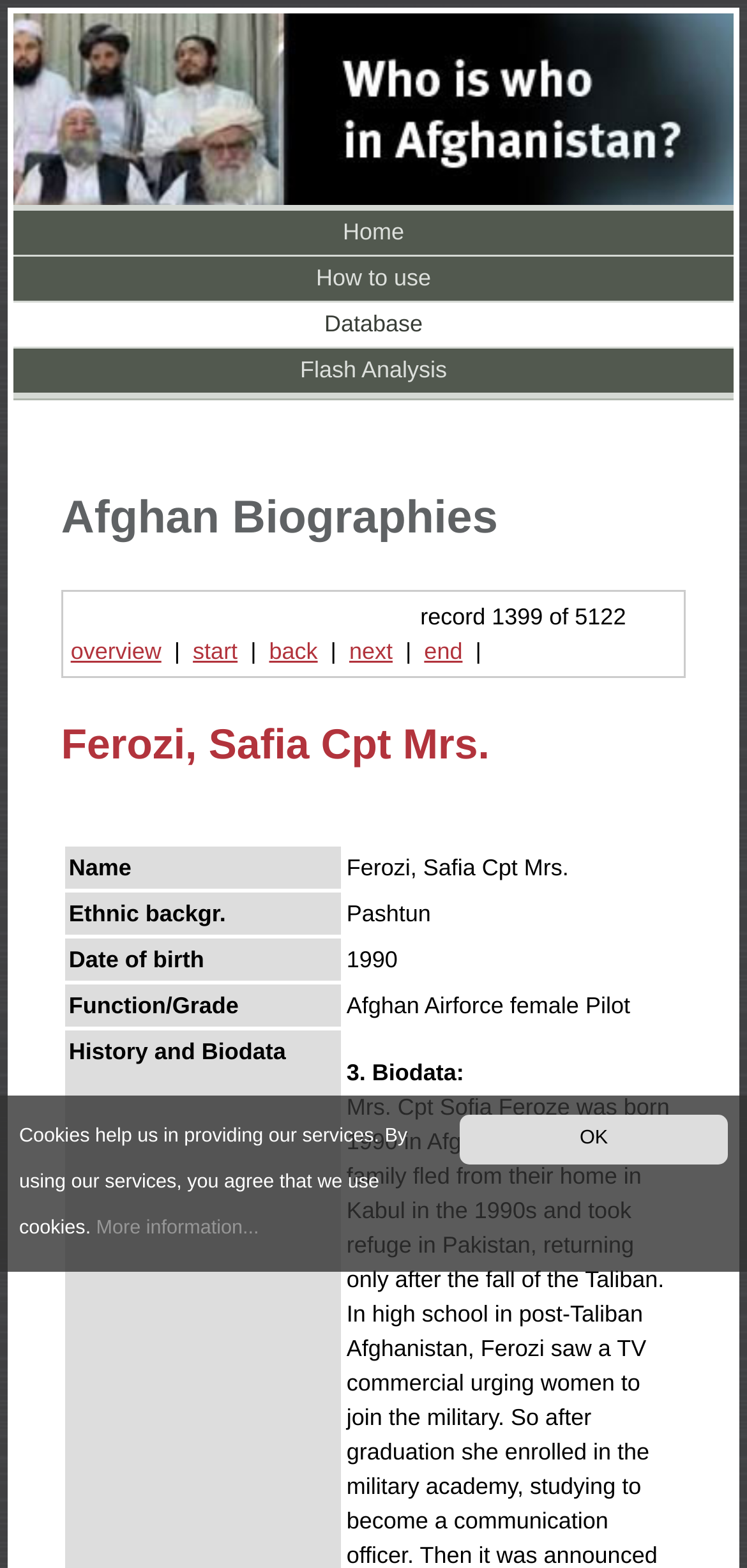What is the ethnic background of Ferozi, Safia Cpt Mrs.?
Look at the image and respond with a one-word or short phrase answer.

Pashtun